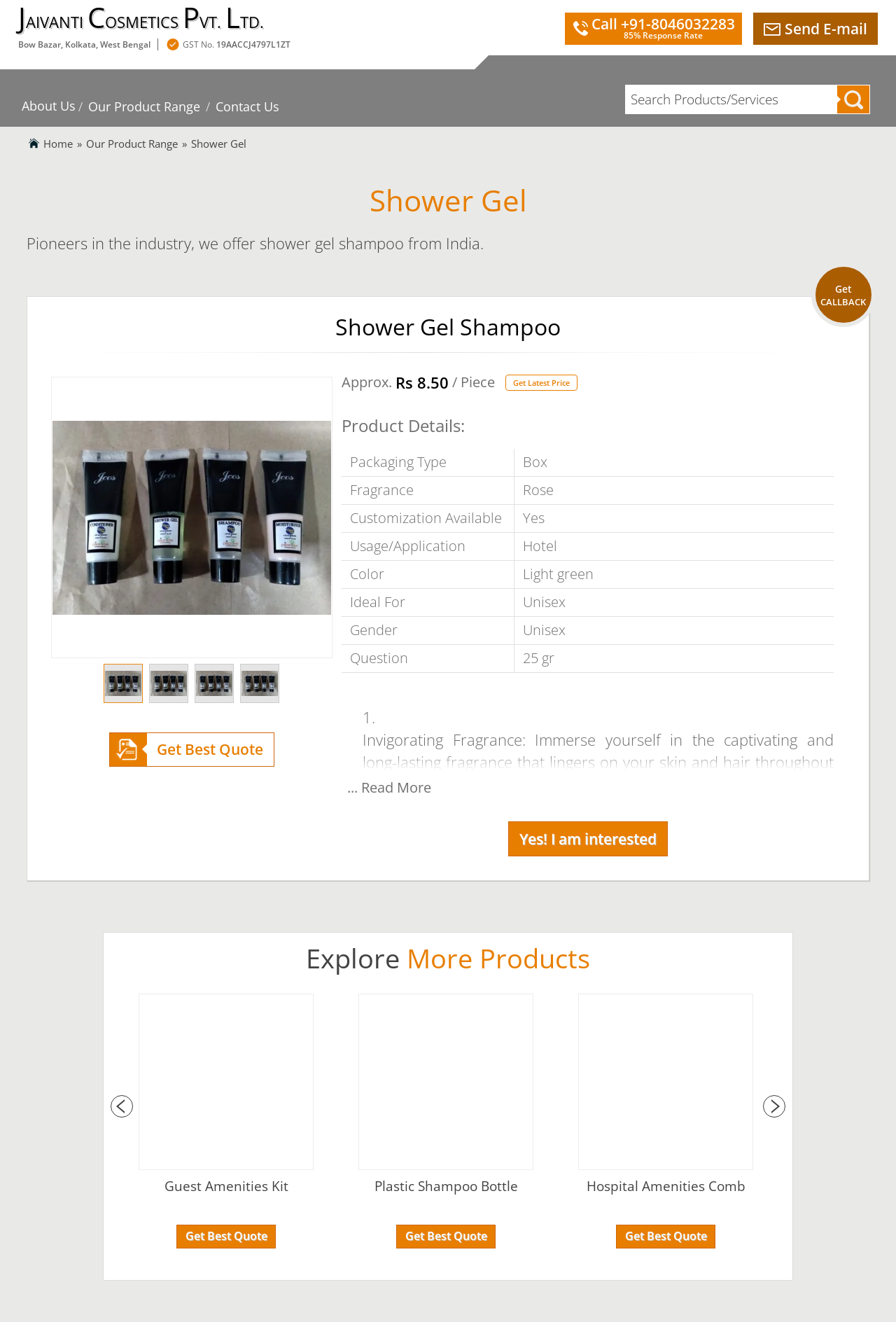Locate the bounding box coordinates of the clickable area to execute the instruction: "View product details". Provide the coordinates as four float numbers between 0 and 1, represented as [left, top, right, bottom].

[0.382, 0.34, 0.93, 0.509]